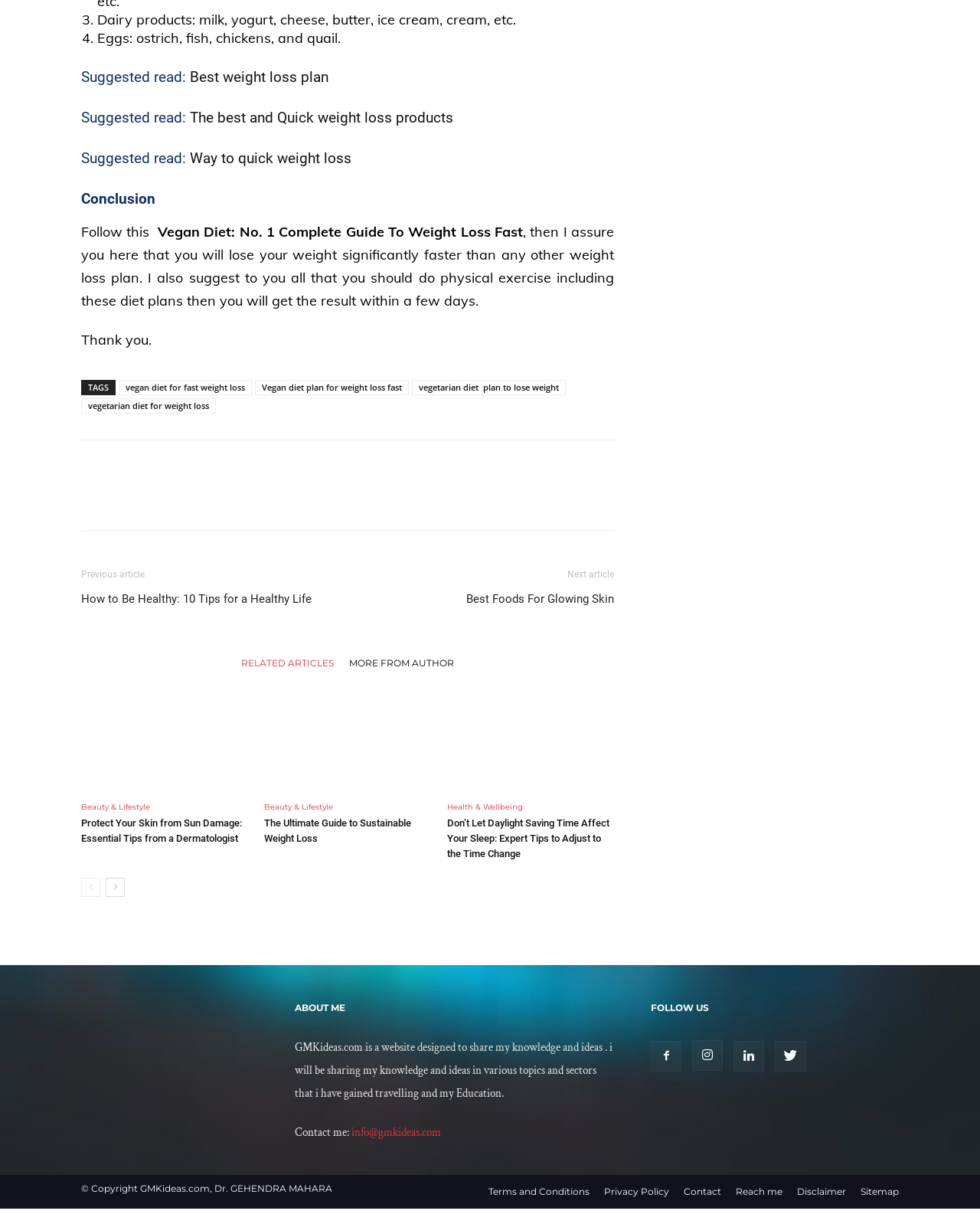Determine the bounding box for the described HTML element: "Best Foods For Glowing Skin". Ensure the coordinates are four float numbers between 0 and 1 in the format [left, top, right, bottom].

[0.476, 0.487, 0.627, 0.5]